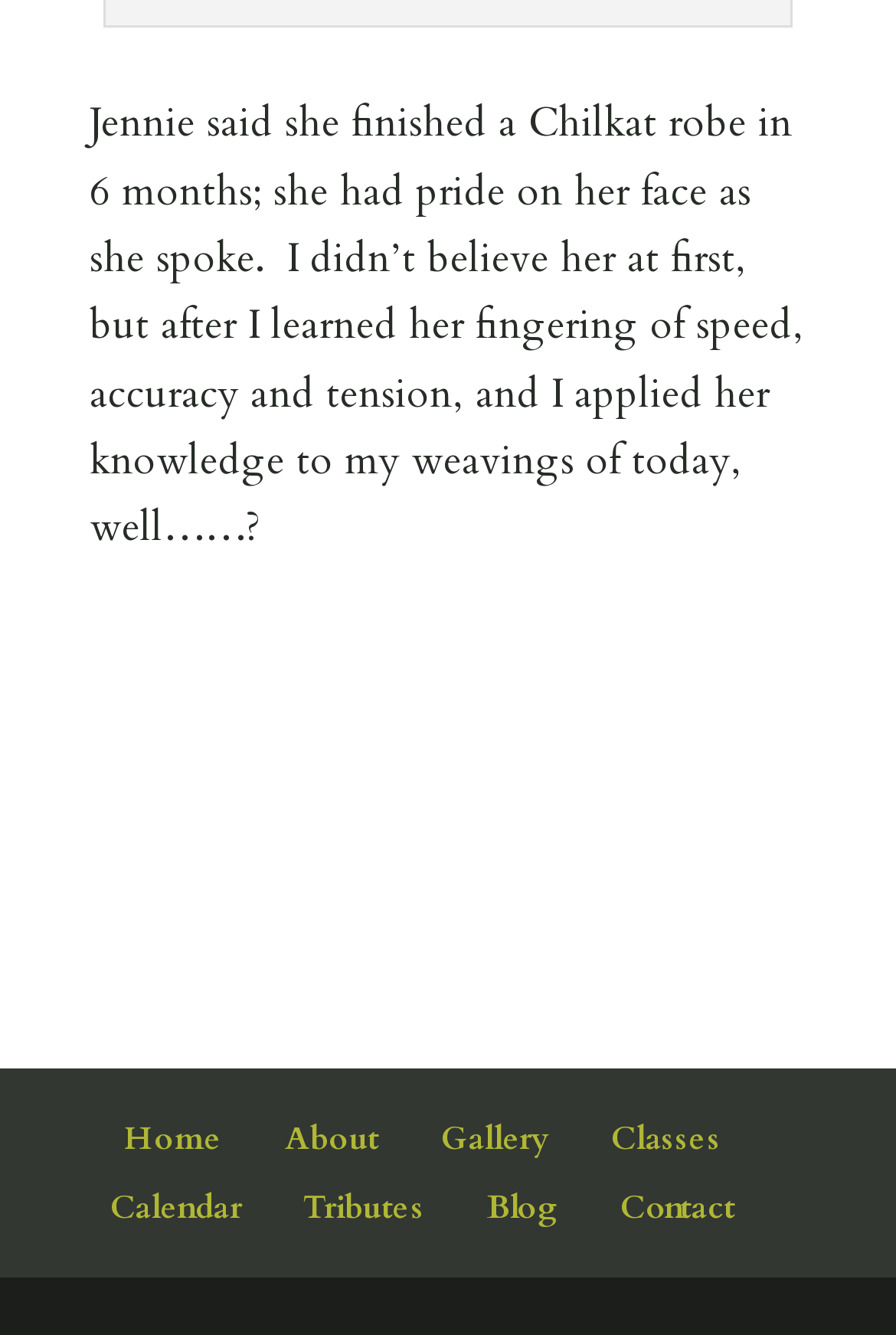Please locate the bounding box coordinates of the element that should be clicked to achieve the given instruction: "read blog".

[0.544, 0.888, 0.623, 0.921]